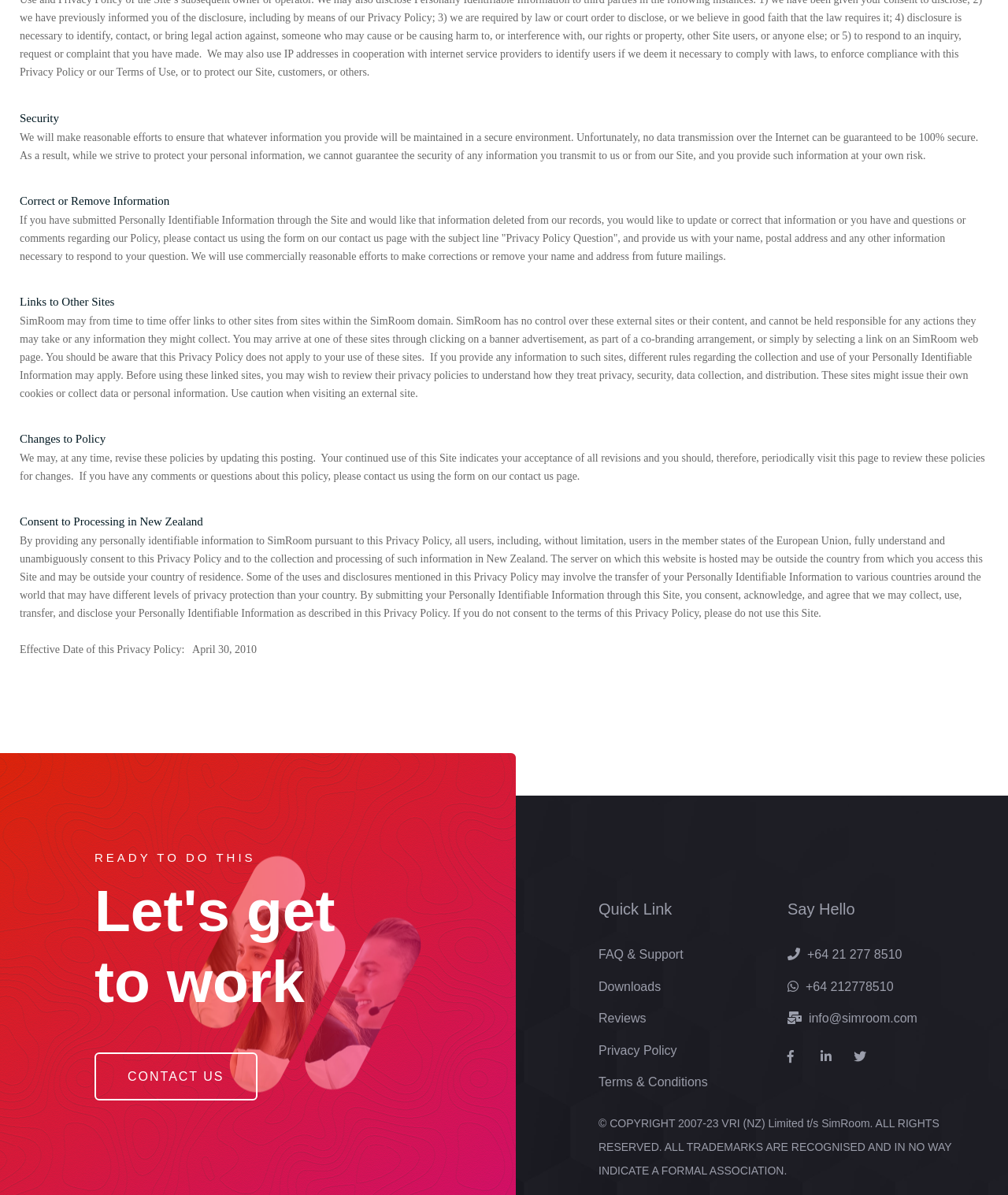Determine the coordinates of the bounding box for the clickable area needed to execute this instruction: "Click Say Hello".

[0.781, 0.752, 0.945, 0.77]